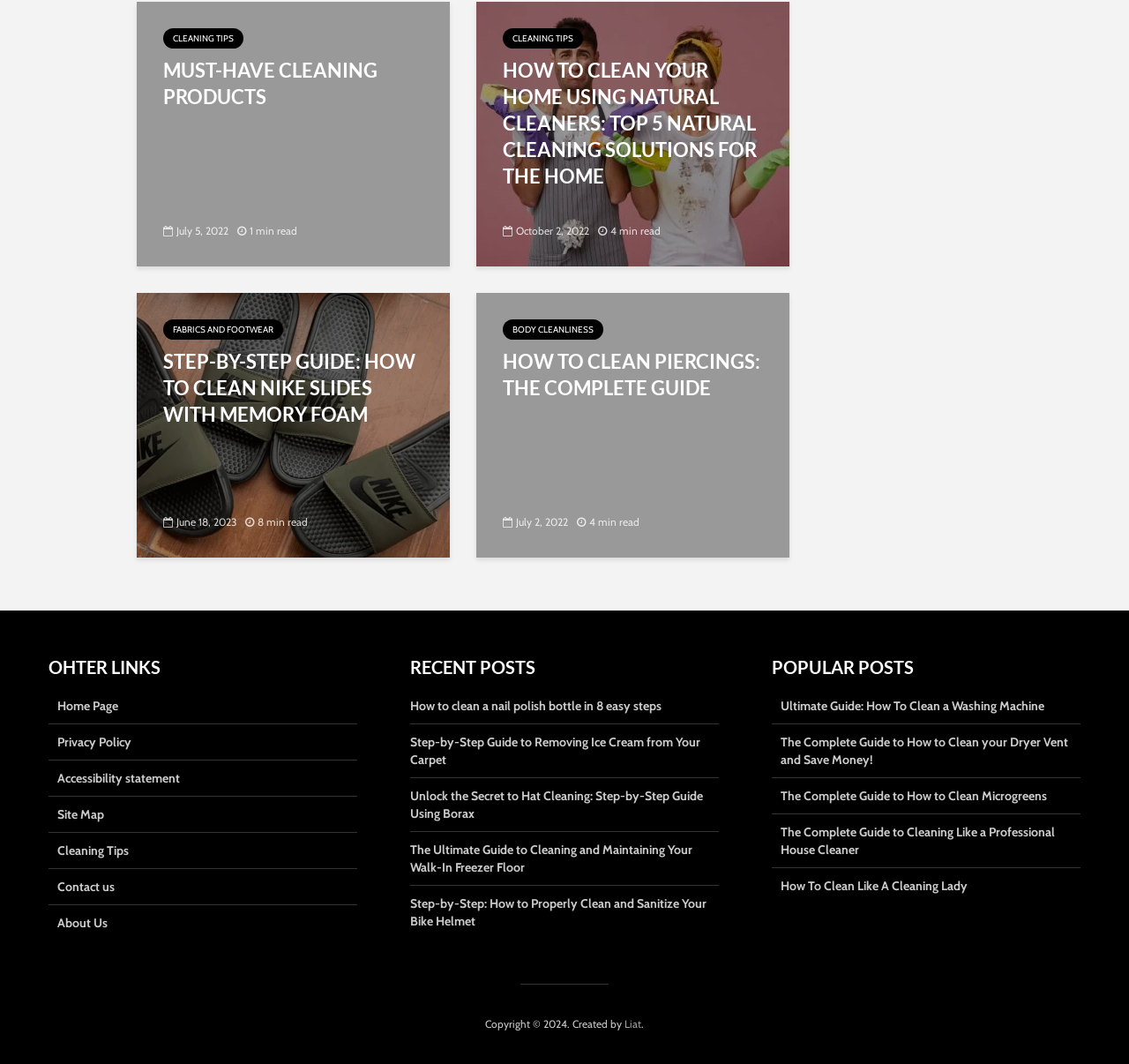Please identify the bounding box coordinates of the area that needs to be clicked to fulfill the following instruction: "Visit the 'Home Page'."

[0.043, 0.655, 0.316, 0.681]